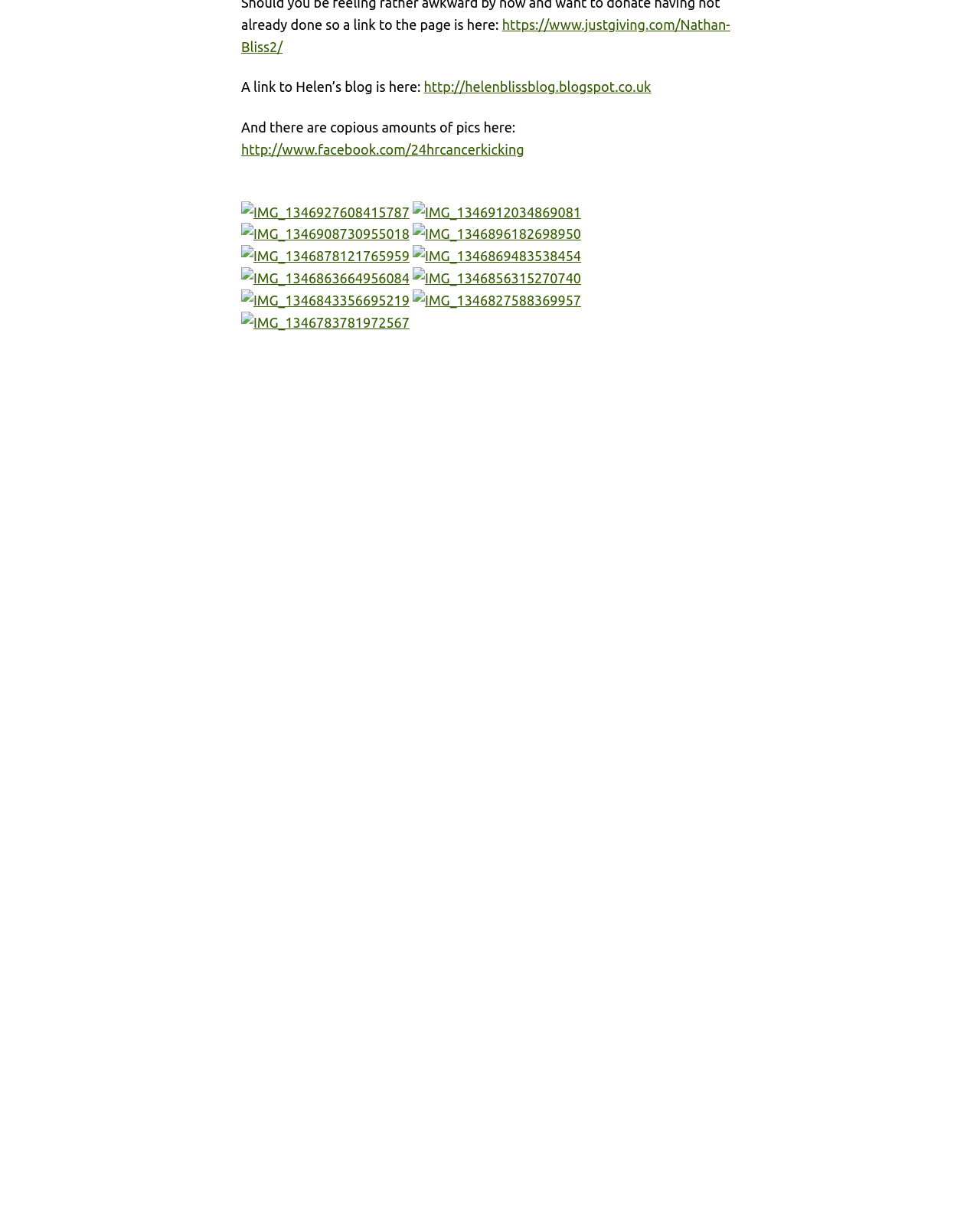Please determine the bounding box coordinates for the element with the description: "alt="IMG_1346908730955018"".

[0.246, 0.184, 0.418, 0.197]